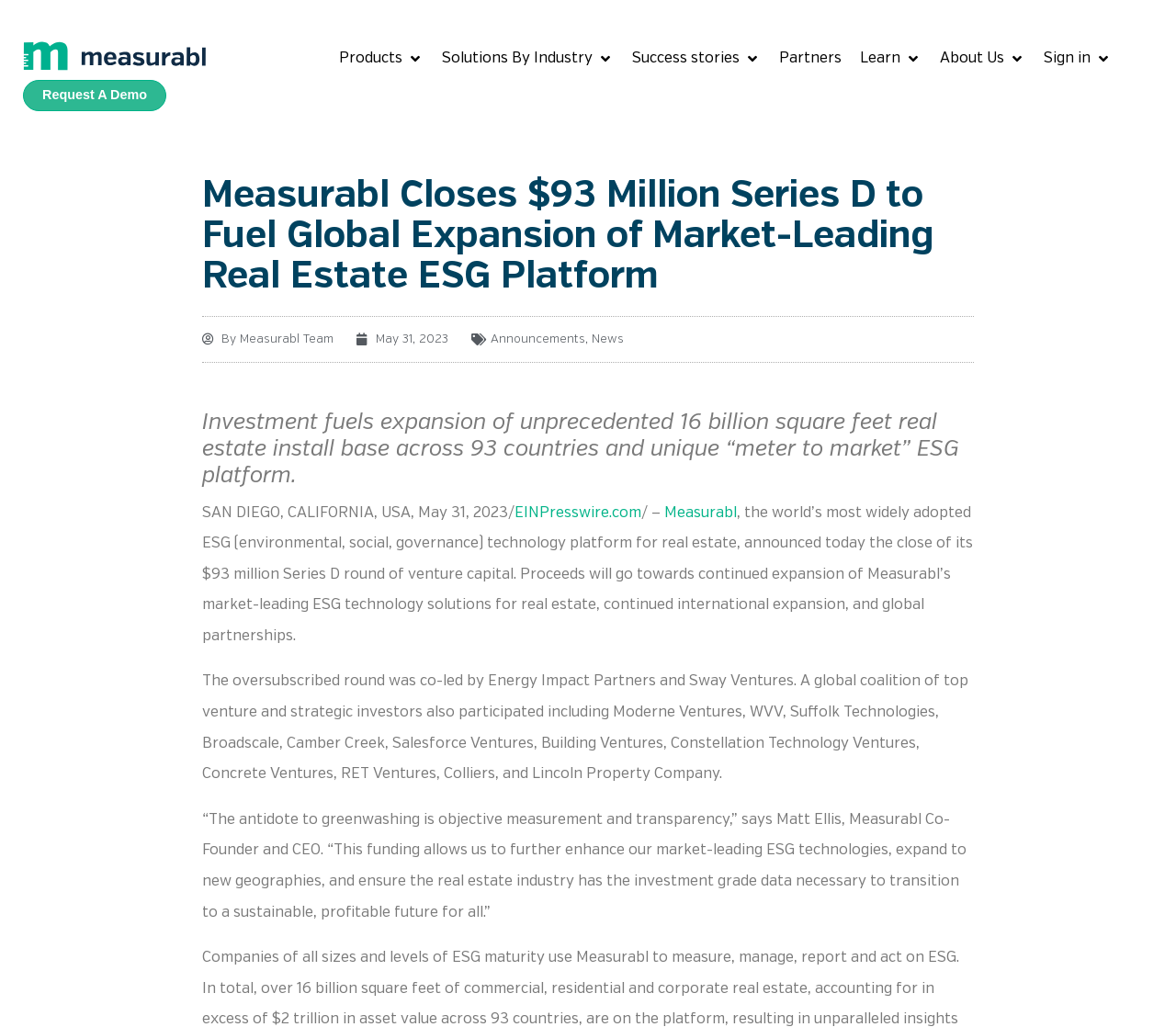Determine the bounding box for the described UI element: "Request A Demo".

[0.02, 0.077, 0.141, 0.108]